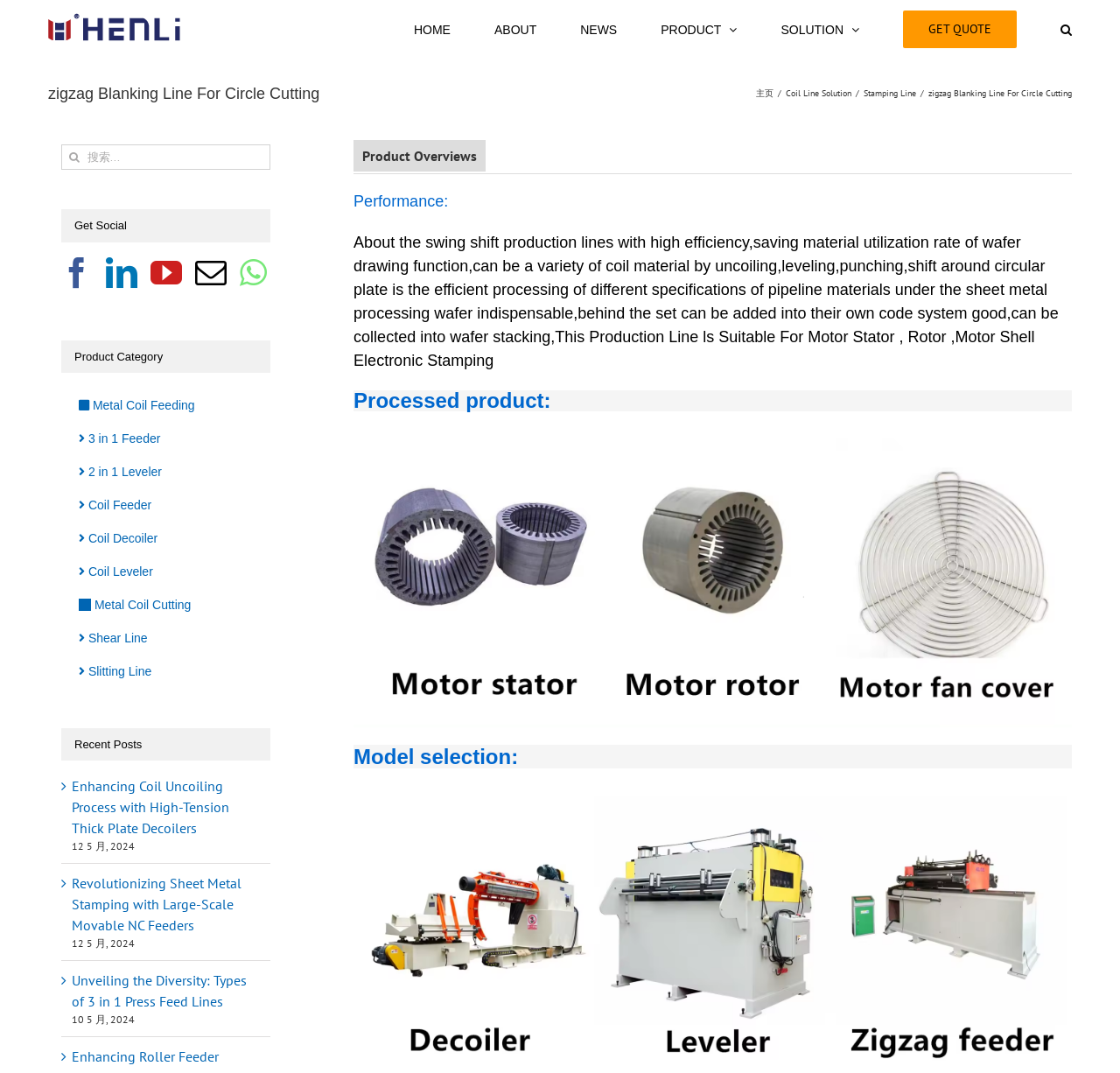Find the bounding box coordinates for the HTML element specified by: "Metal Coil Feeding".

[0.055, 0.363, 0.241, 0.394]